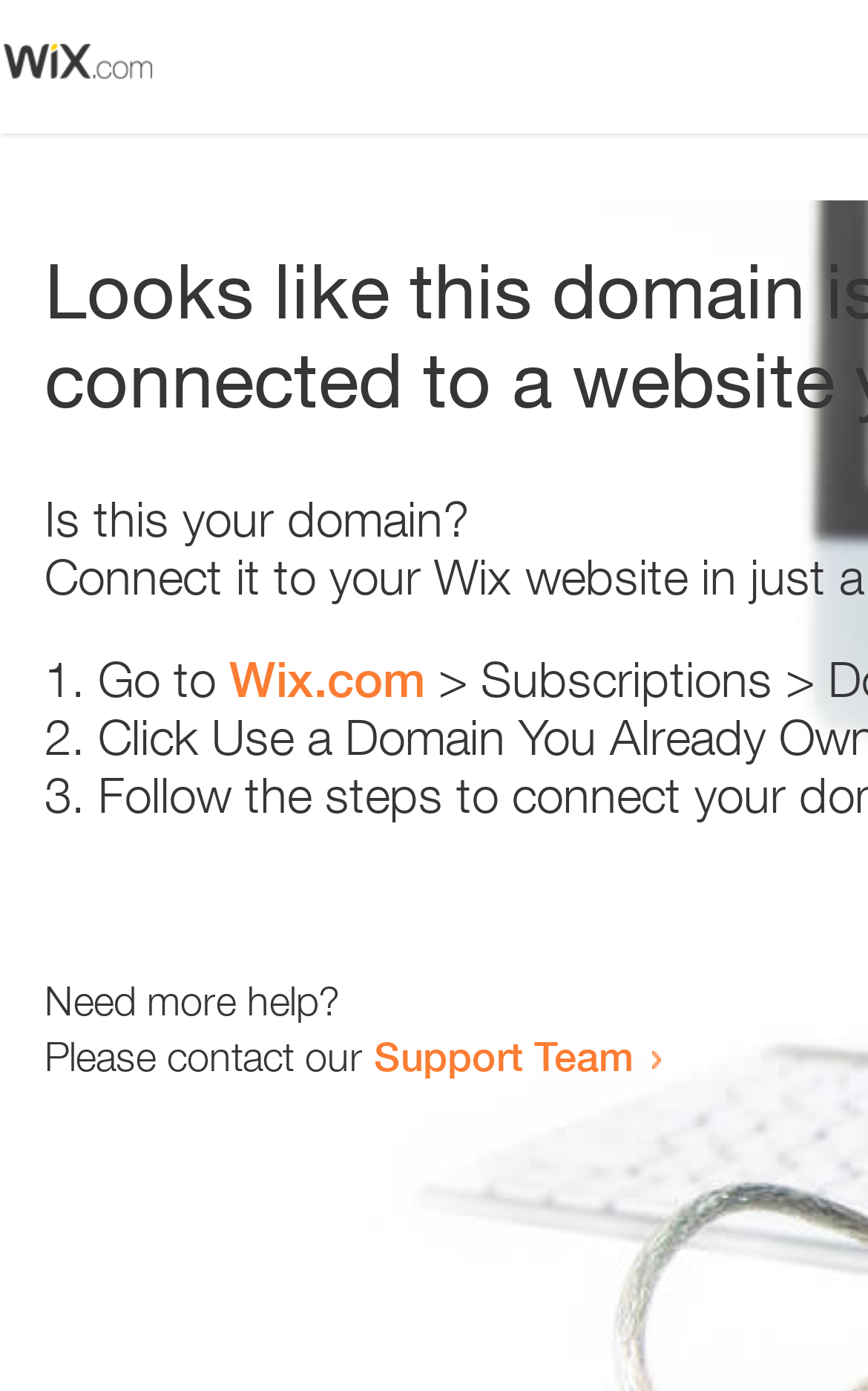Determine the bounding box coordinates for the UI element matching this description: "Wix.com".

[0.264, 0.467, 0.49, 0.509]